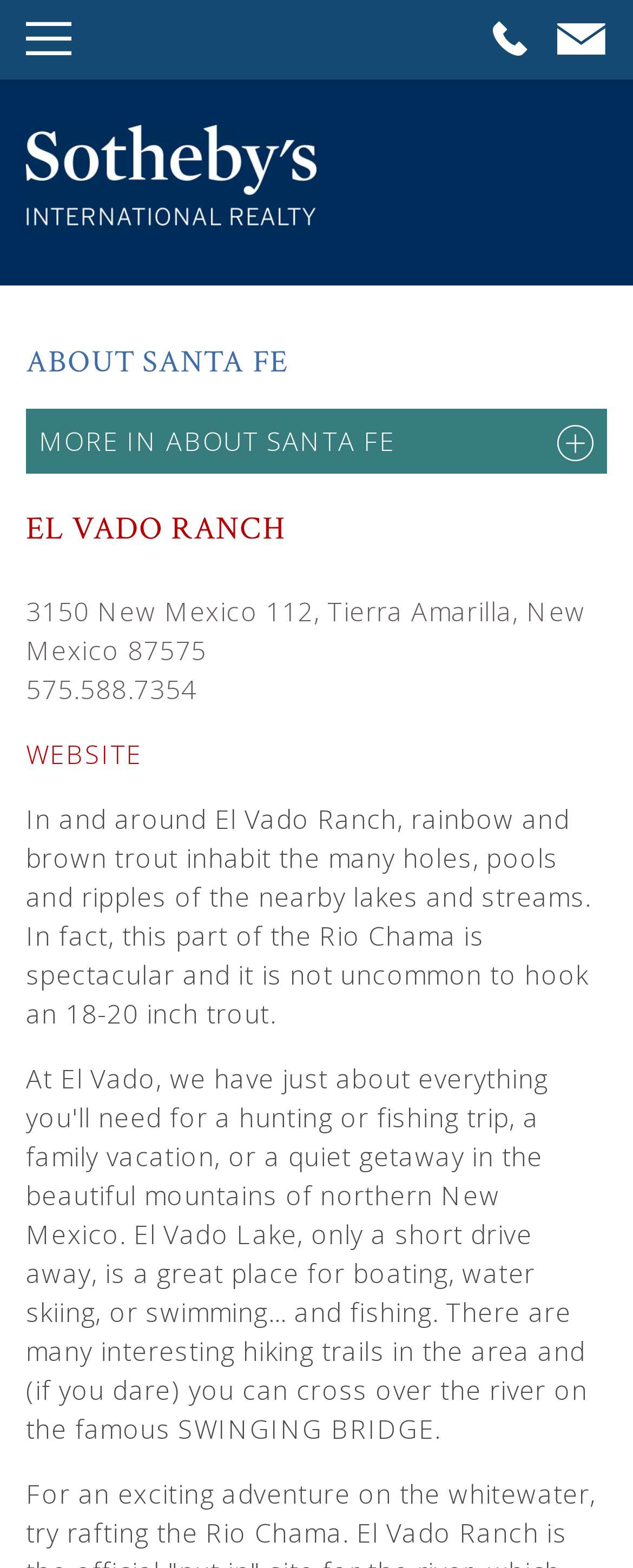Locate the bounding box coordinates of the UI element described by: "About Santa Fe". Provide the coordinates as four float numbers between 0 and 1, formatted as [left, top, right, bottom].

[0.041, 0.218, 0.457, 0.244]